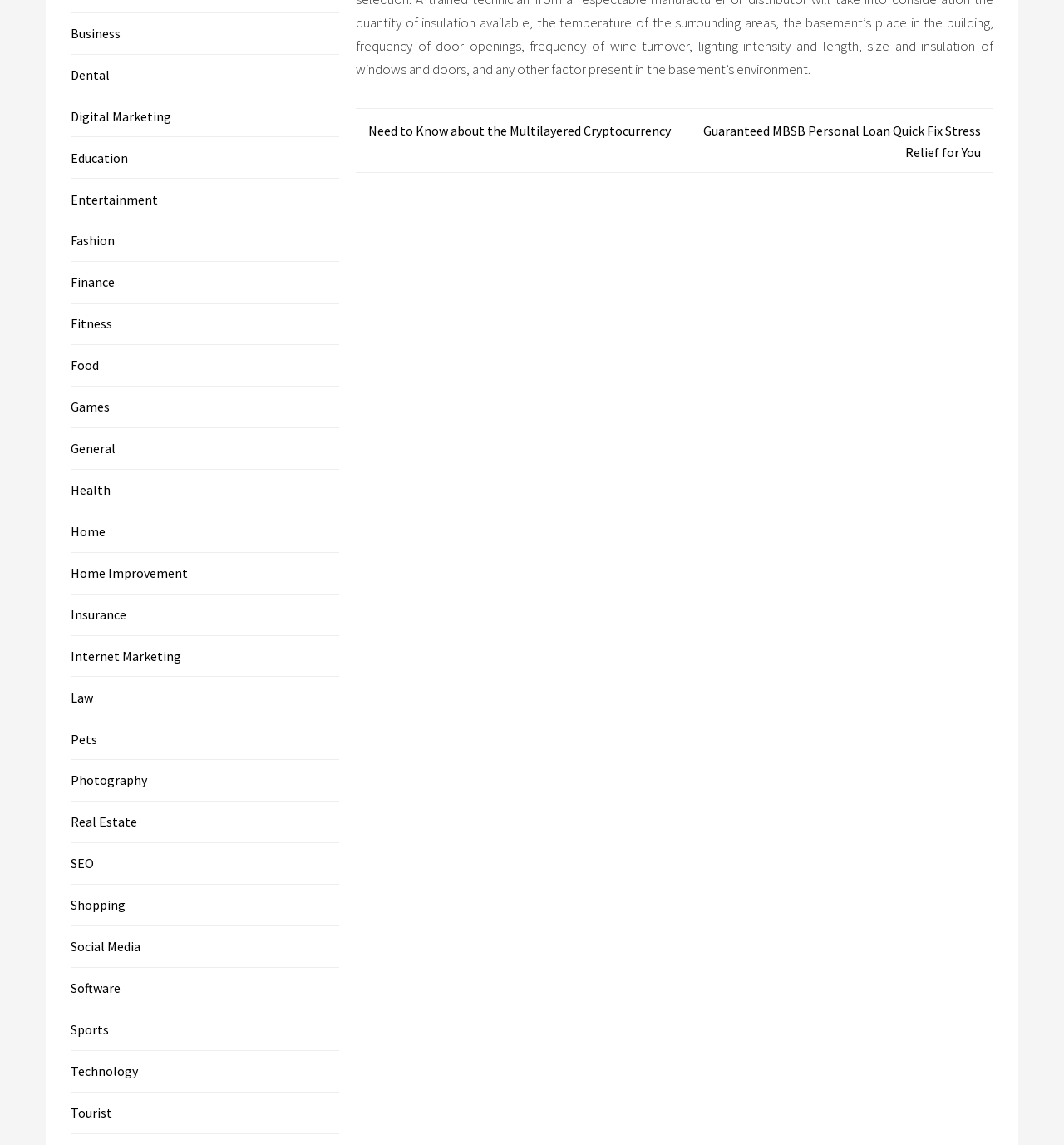Determine the bounding box coordinates for the element that should be clicked to follow this instruction: "Explore the 'Digital Marketing' section". The coordinates should be given as four float numbers between 0 and 1, in the format [left, top, right, bottom].

[0.066, 0.094, 0.161, 0.109]